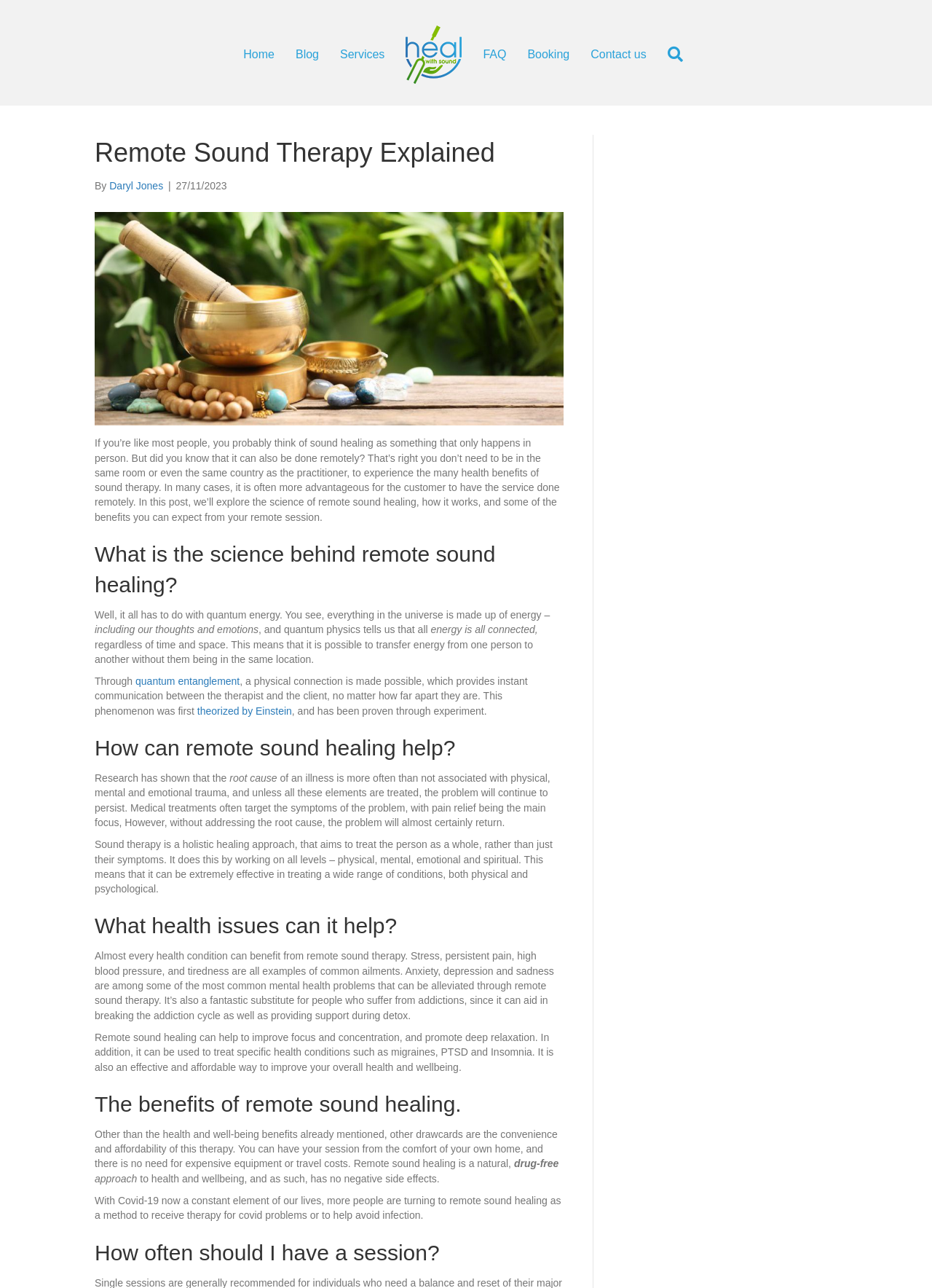Identify the bounding box coordinates of the element that should be clicked to fulfill this task: "Click the 'Booking' link". The coordinates should be provided as four float numbers between 0 and 1, i.e., [left, top, right, bottom].

[0.555, 0.03, 0.622, 0.055]